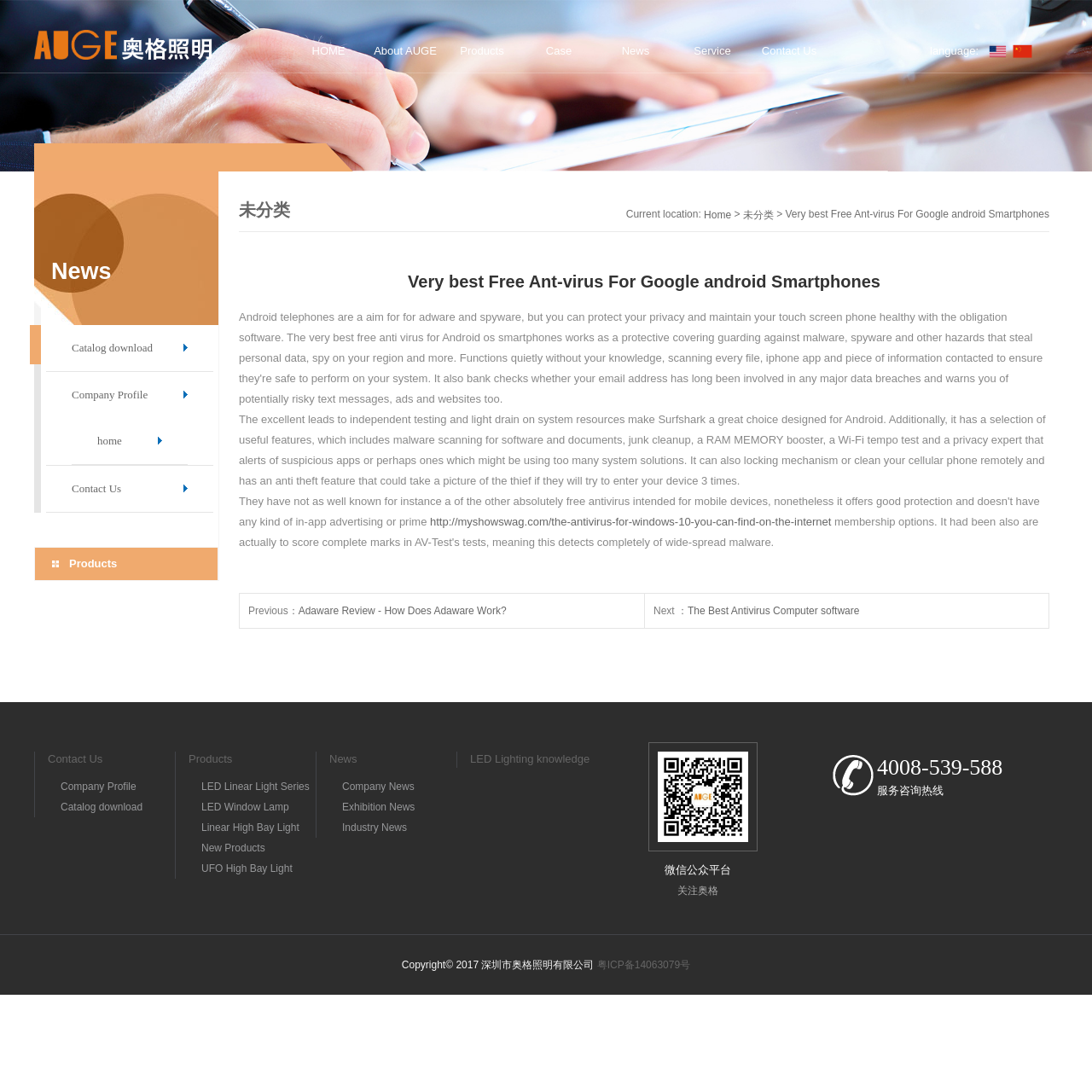Provide a brief response using a word or short phrase to this question:
What type of products does AUGE Lighting offer?

LED lighting products